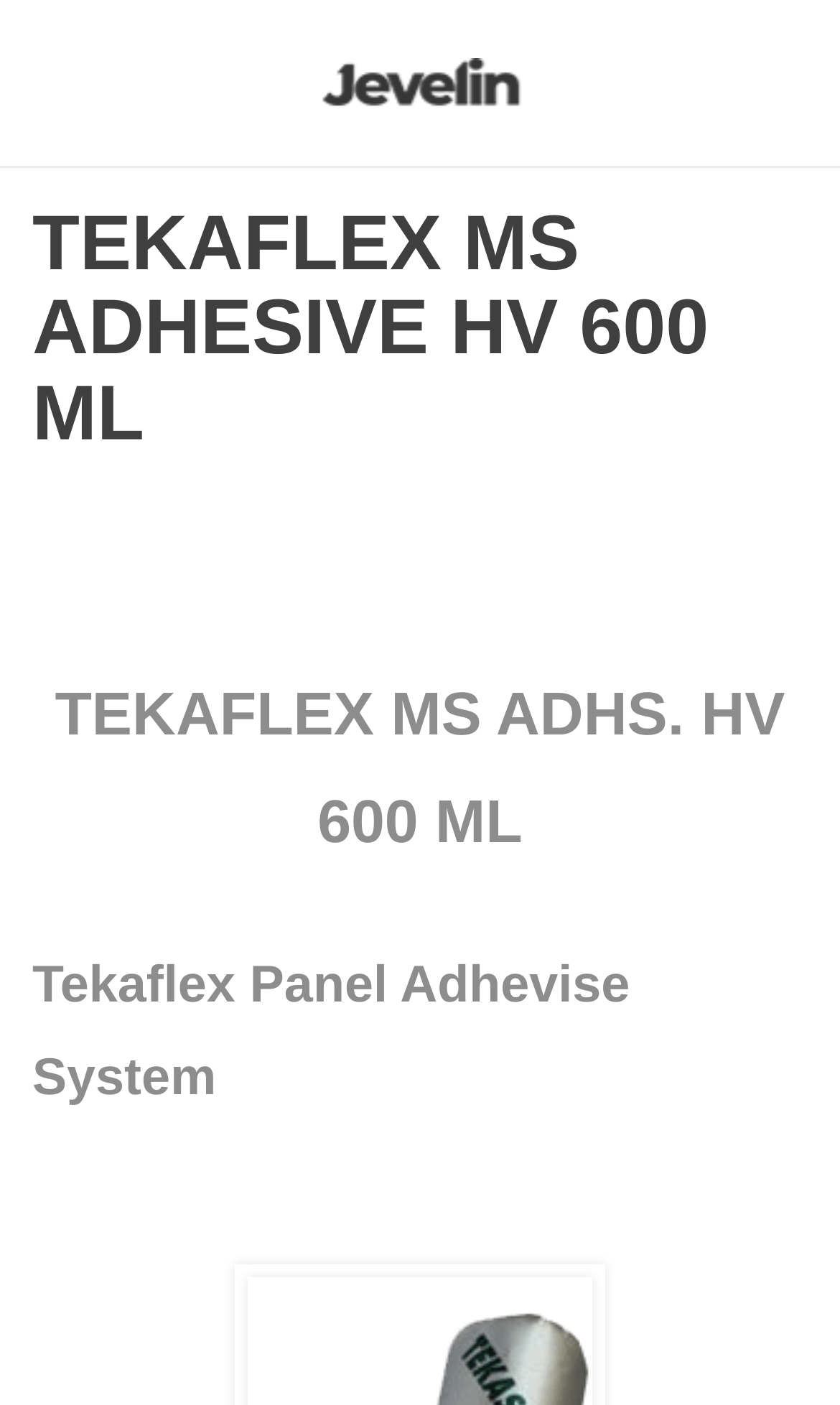What is the product name?
Answer the question with detailed information derived from the image.

The product name can be found in the header section of the webpage, which is 'TEKAFLEX MS ADHESIVE HV 600 ML'. This is also the title of the webpage.